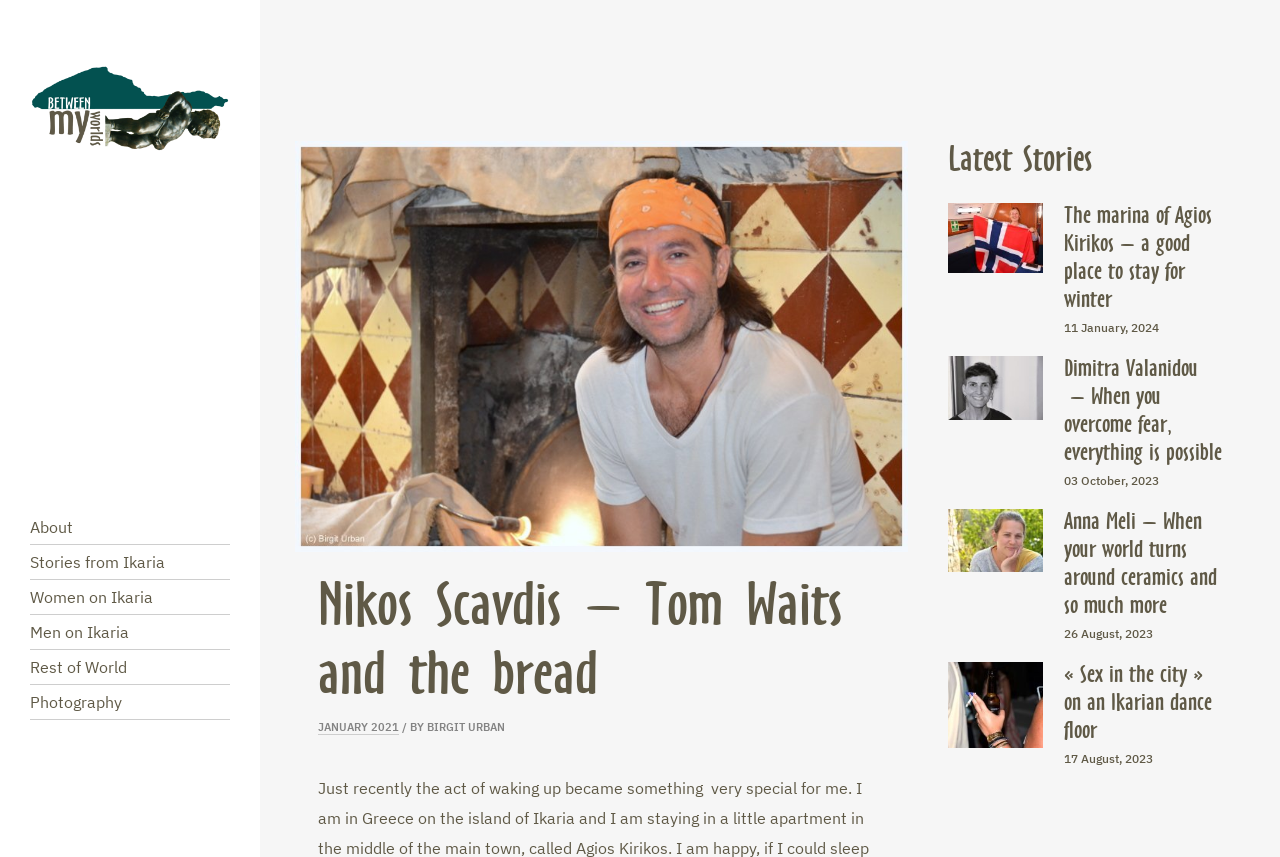Find and specify the bounding box coordinates that correspond to the clickable region for the instruction: "Check the photography section".

[0.023, 0.799, 0.18, 0.839]